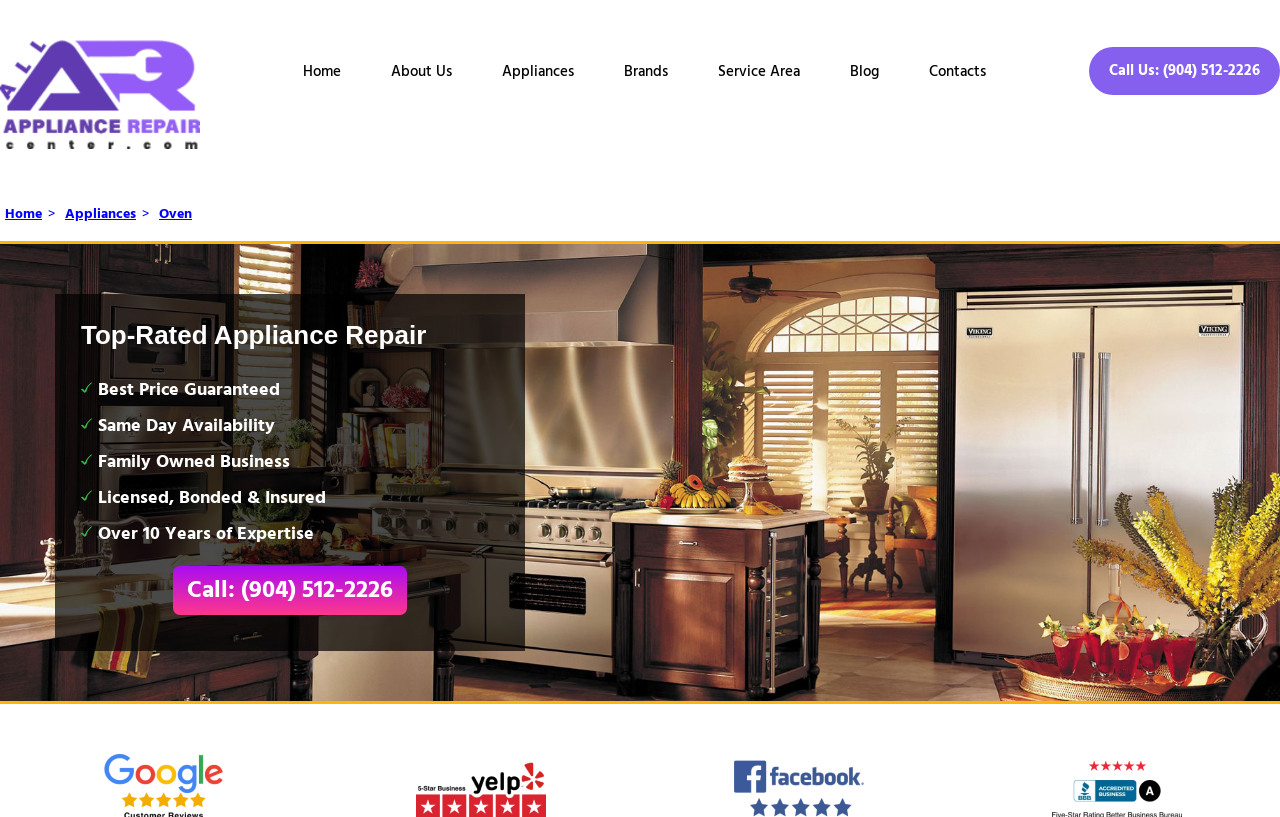What is the phone number to call for appliance repair?
Please provide an in-depth and detailed response to the question.

The phone number to call for appliance repair is prominently displayed on the webpage, both in the top-right corner and in the middle of the page, as 'Call Us: (904) 512-2226' and 'Call: (904) 512-2226' respectively.